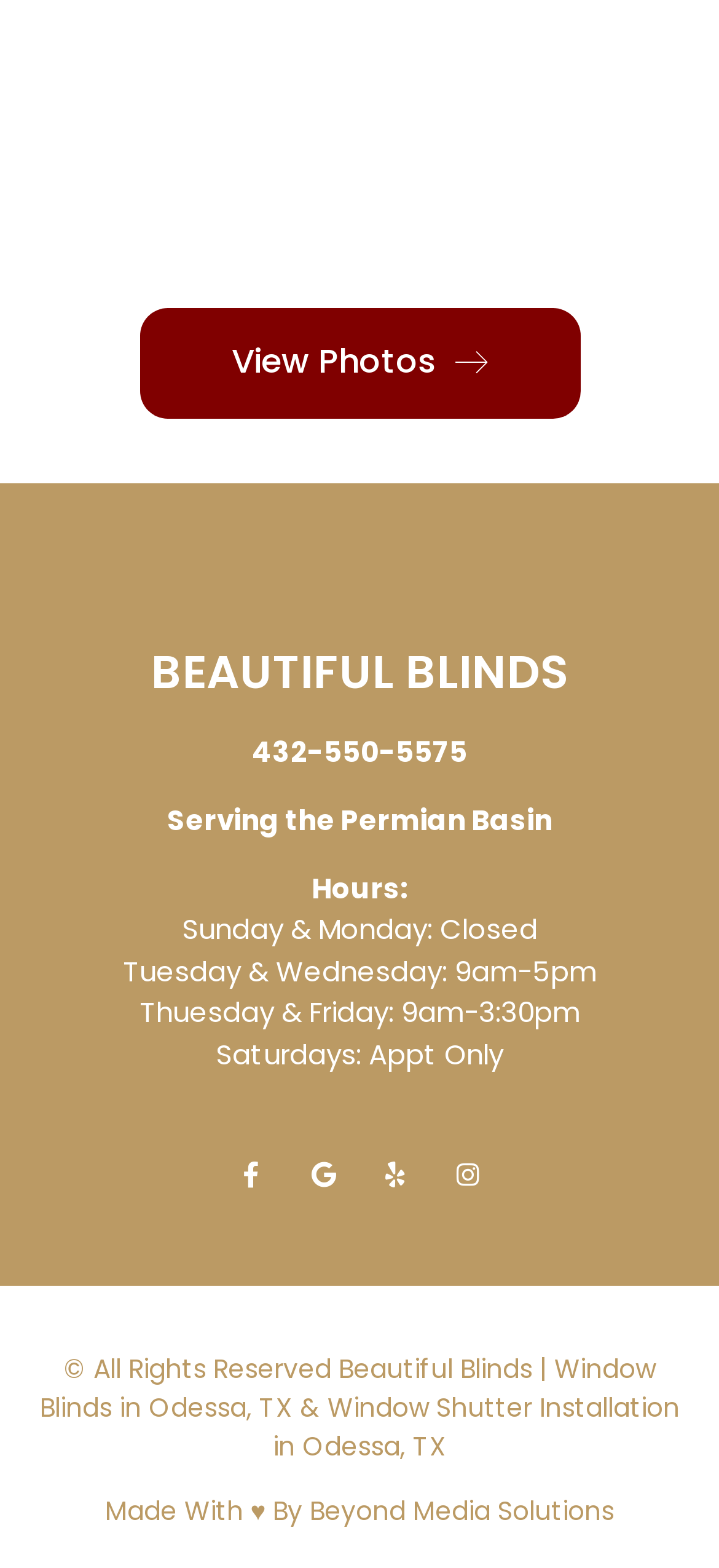Provide the bounding box coordinates of the UI element that matches the description: "View Photos".

[0.194, 0.196, 0.806, 0.267]